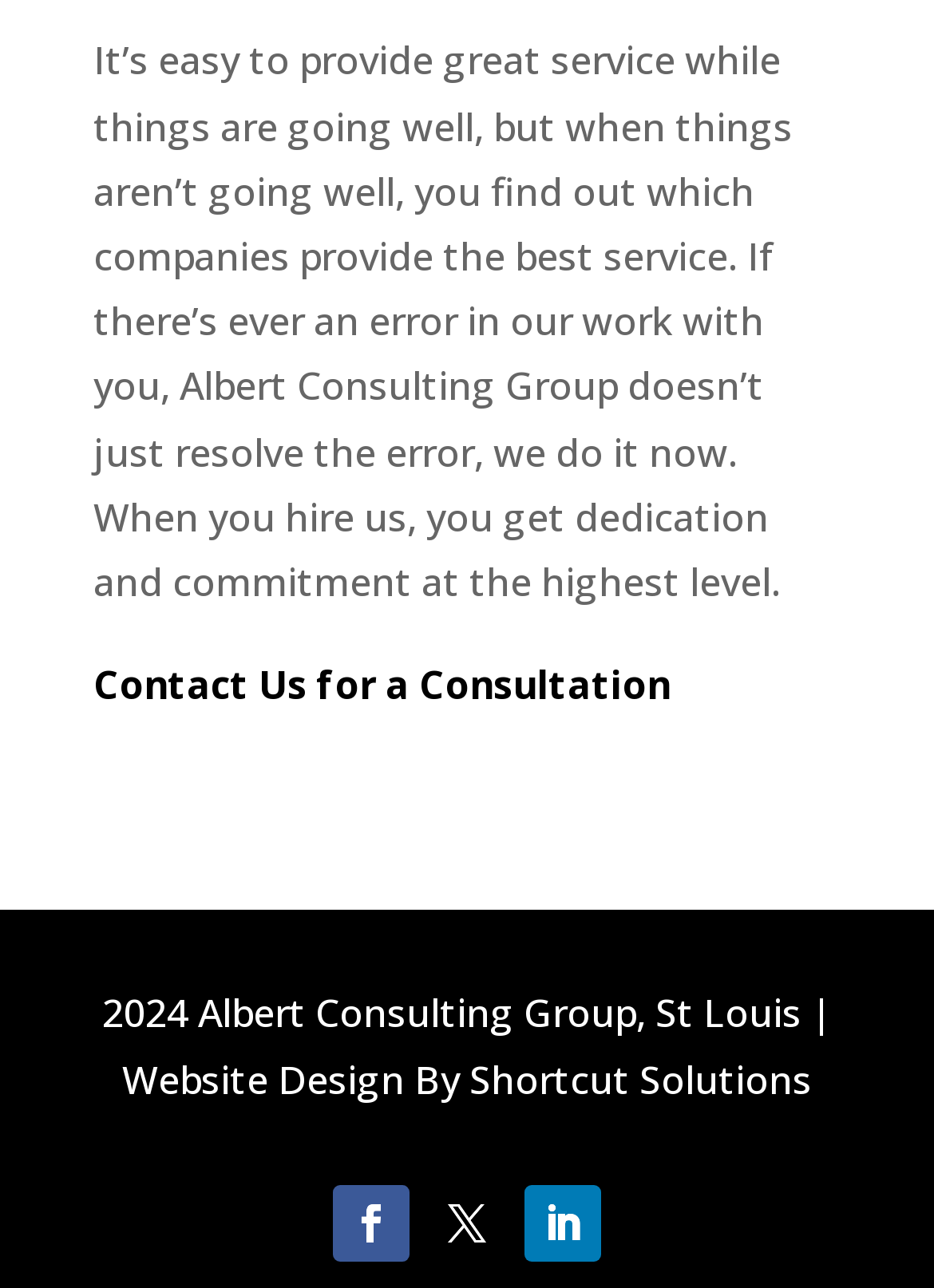From the screenshot, find the bounding box of the UI element matching this description: "Shortcut Solutions". Supply the bounding box coordinates in the form [left, top, right, bottom], each a float between 0 and 1.

[0.503, 0.817, 0.869, 0.858]